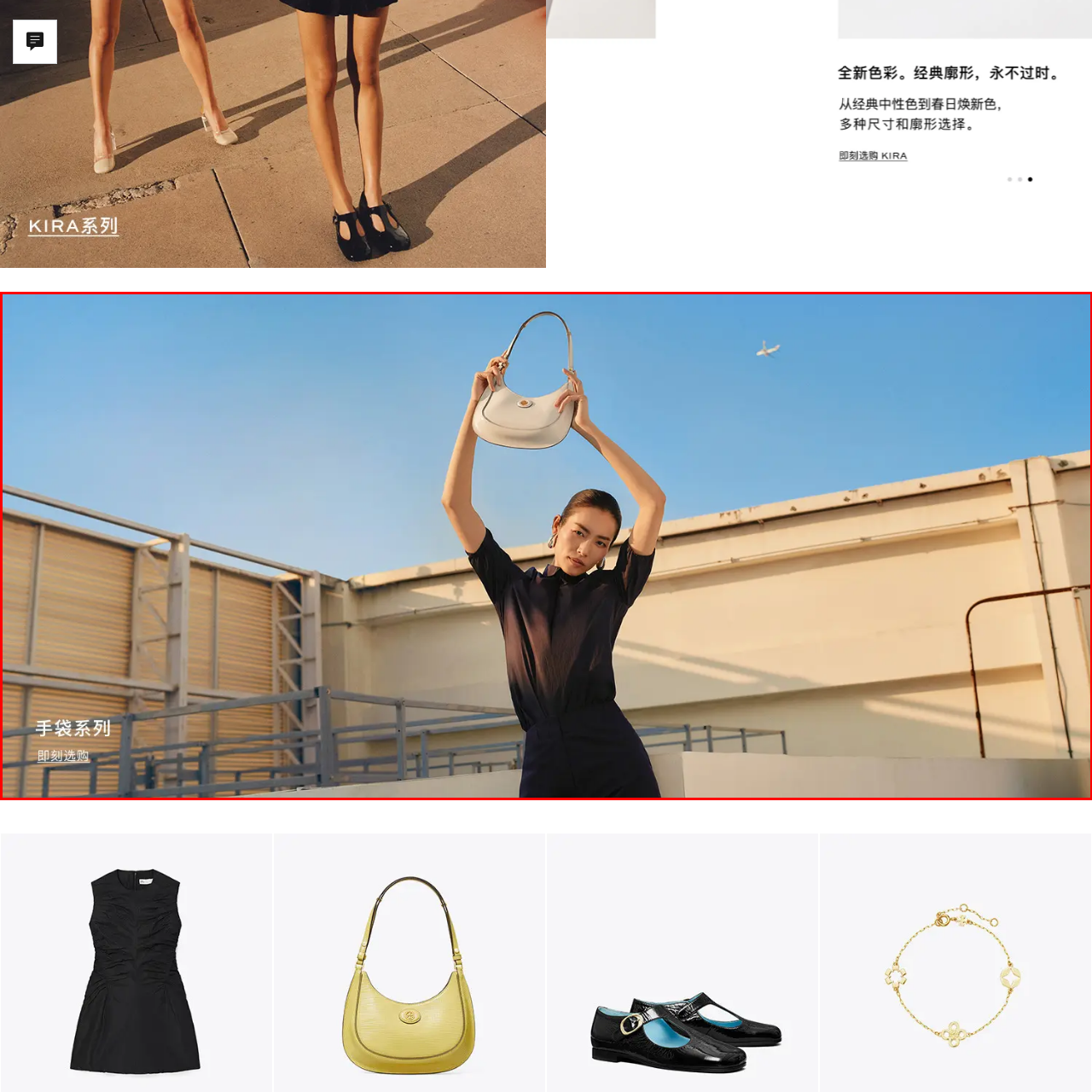Focus on the image within the purple boundary, Is the background of the image urban? 
Answer briefly using one word or phrase.

Yes